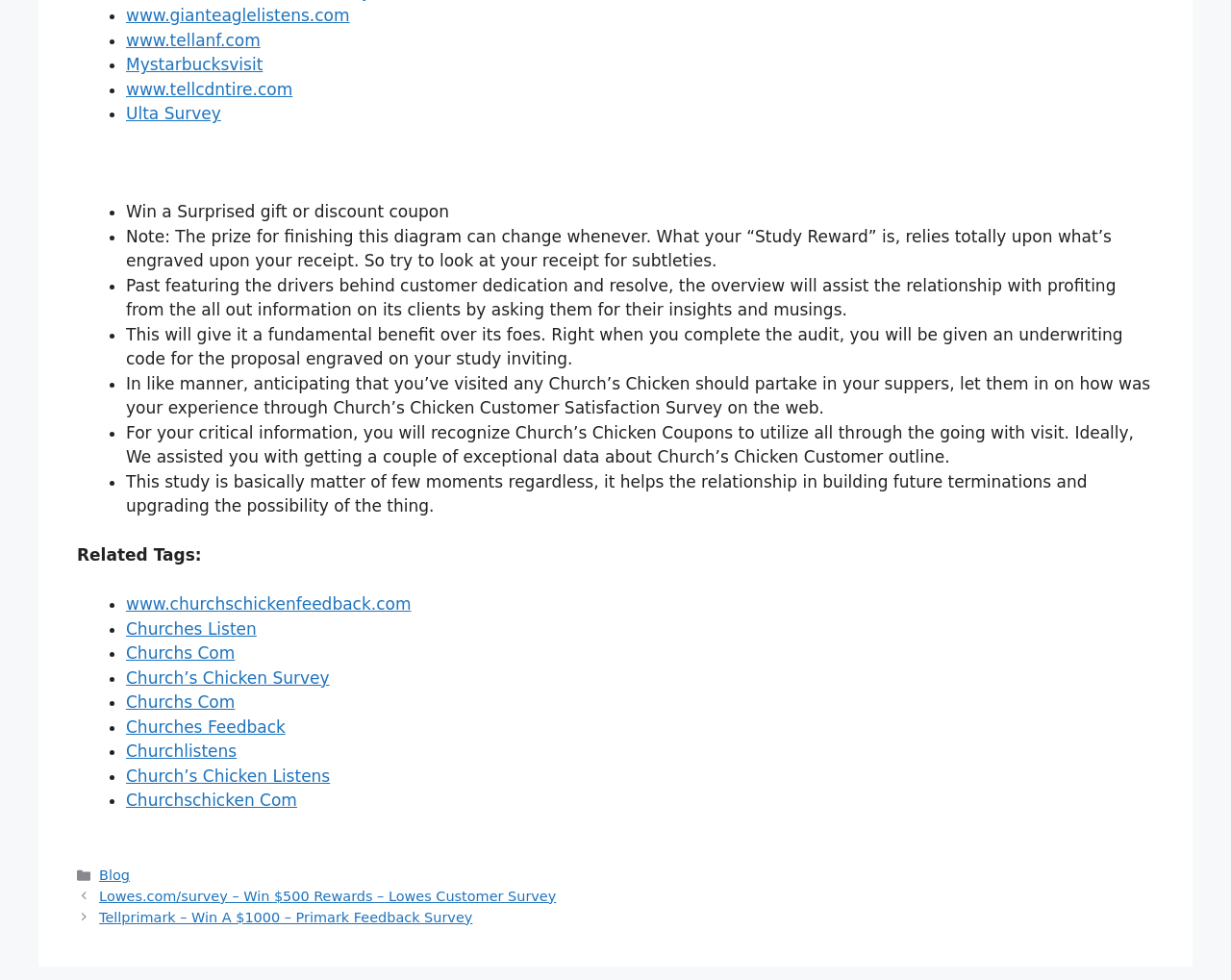Please provide a one-word or phrase answer to the question: 
What is the benefit of taking the survey for Church’s Chicken?

Fundamental benefit over its foes